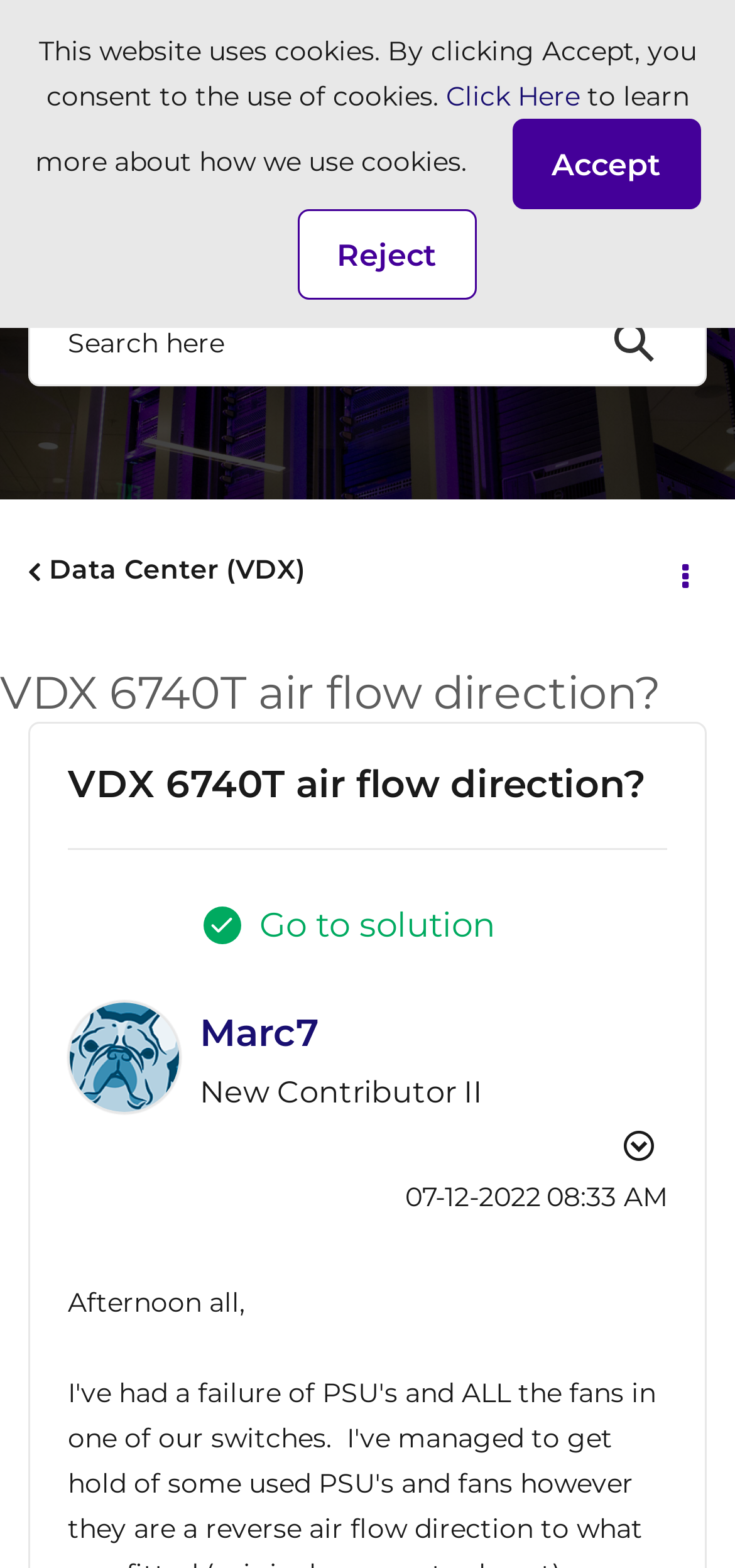Who is the author of the post?
Using the image, respond with a single word or phrase.

Marc7